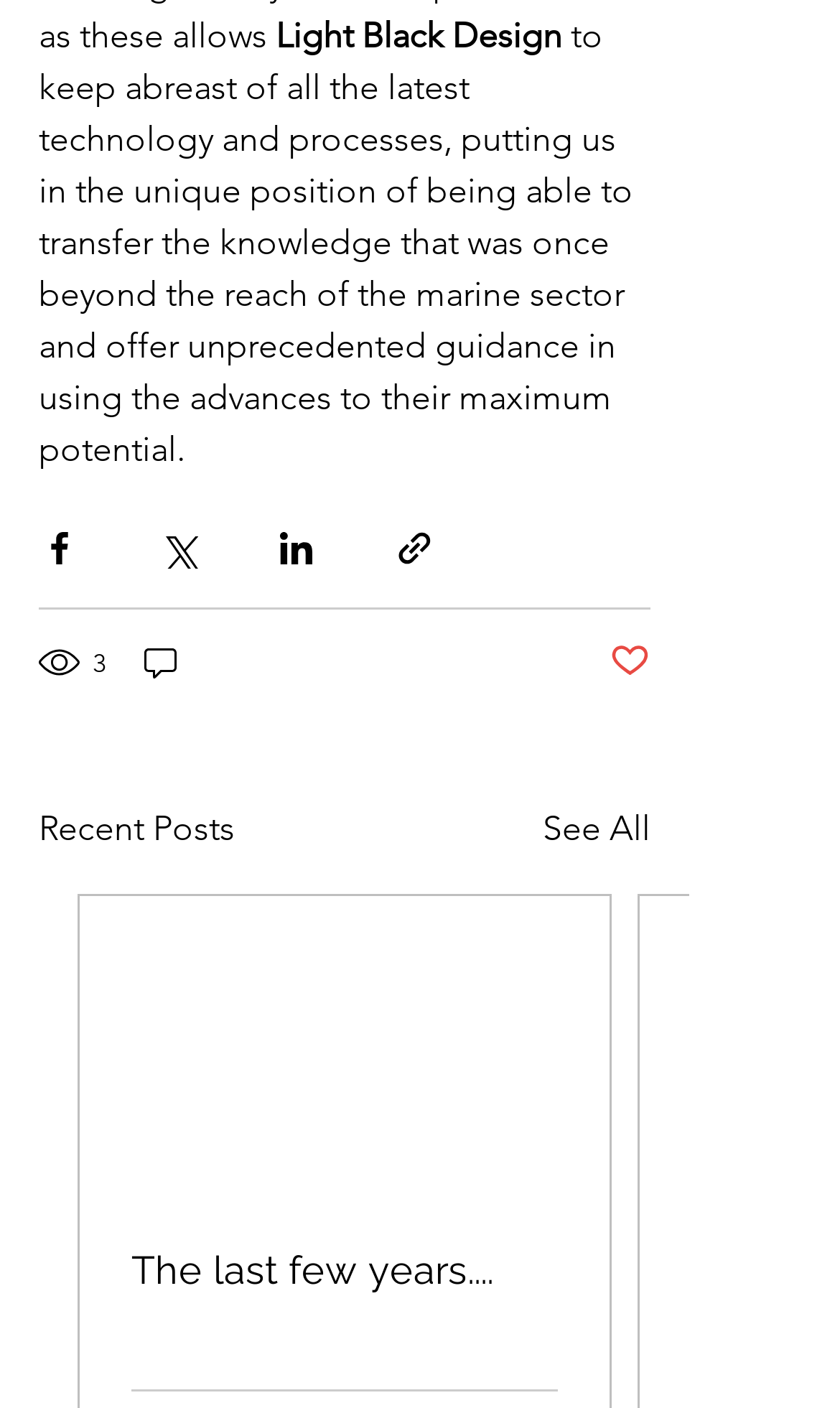How many views does the post have?
Give a one-word or short-phrase answer derived from the screenshot.

3 views